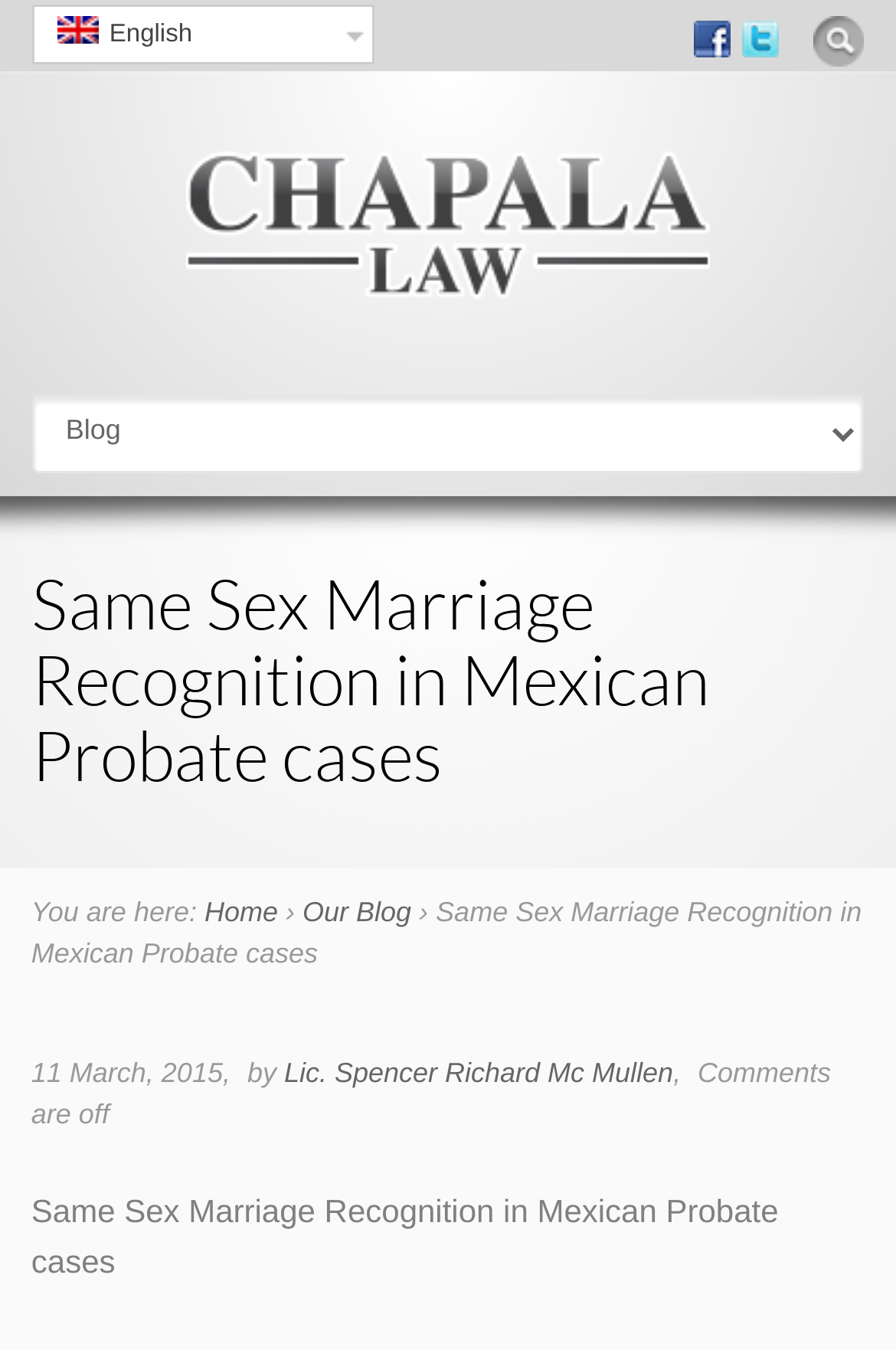Please extract the webpage's main title and generate its text content.

Same Sex Marriage Recognition in Mexican Probate cases